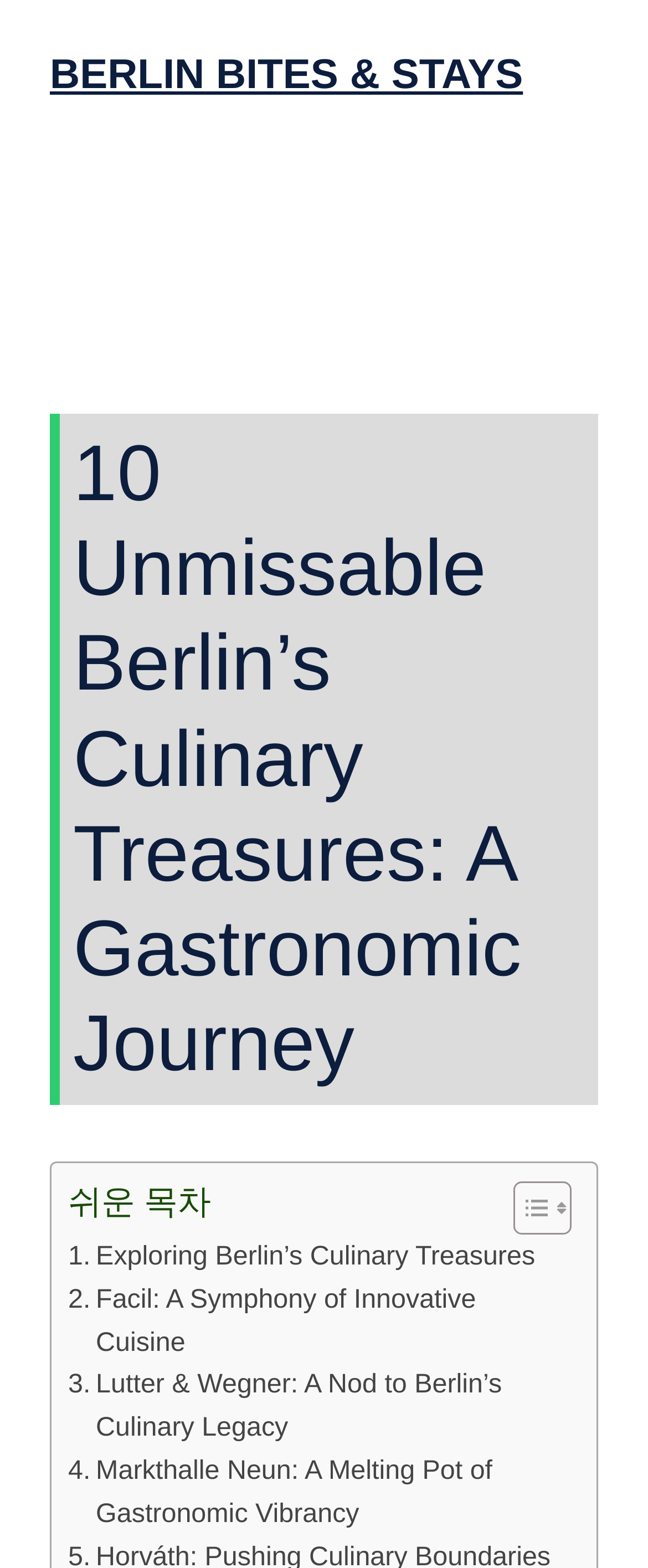Provide the bounding box coordinates of the UI element this sentence describes: "Berlin Bites & Stays".

[0.077, 0.033, 0.807, 0.063]